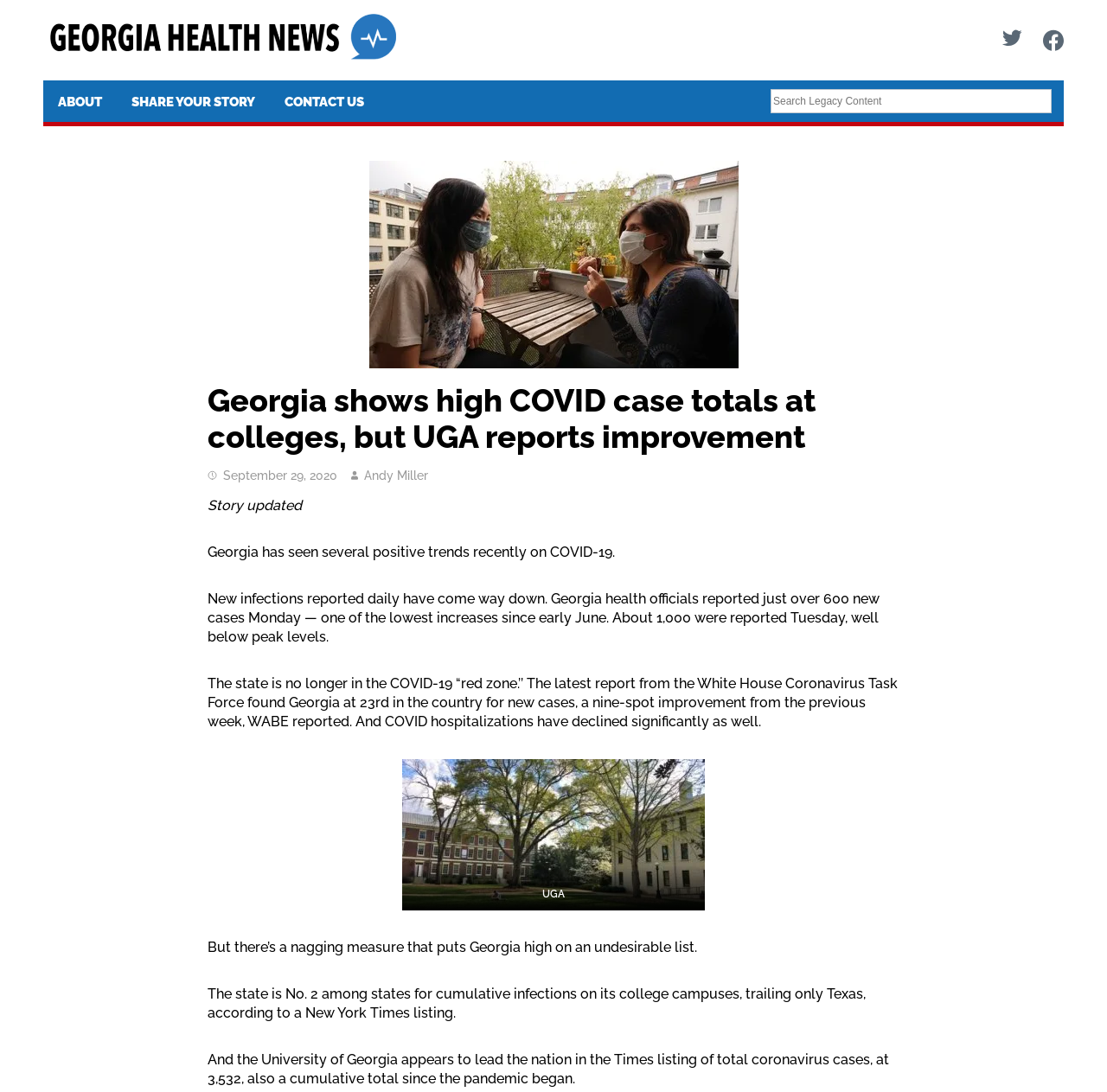Provide the bounding box coordinates of the UI element that matches the description: "About".

[0.052, 0.086, 0.092, 0.1]